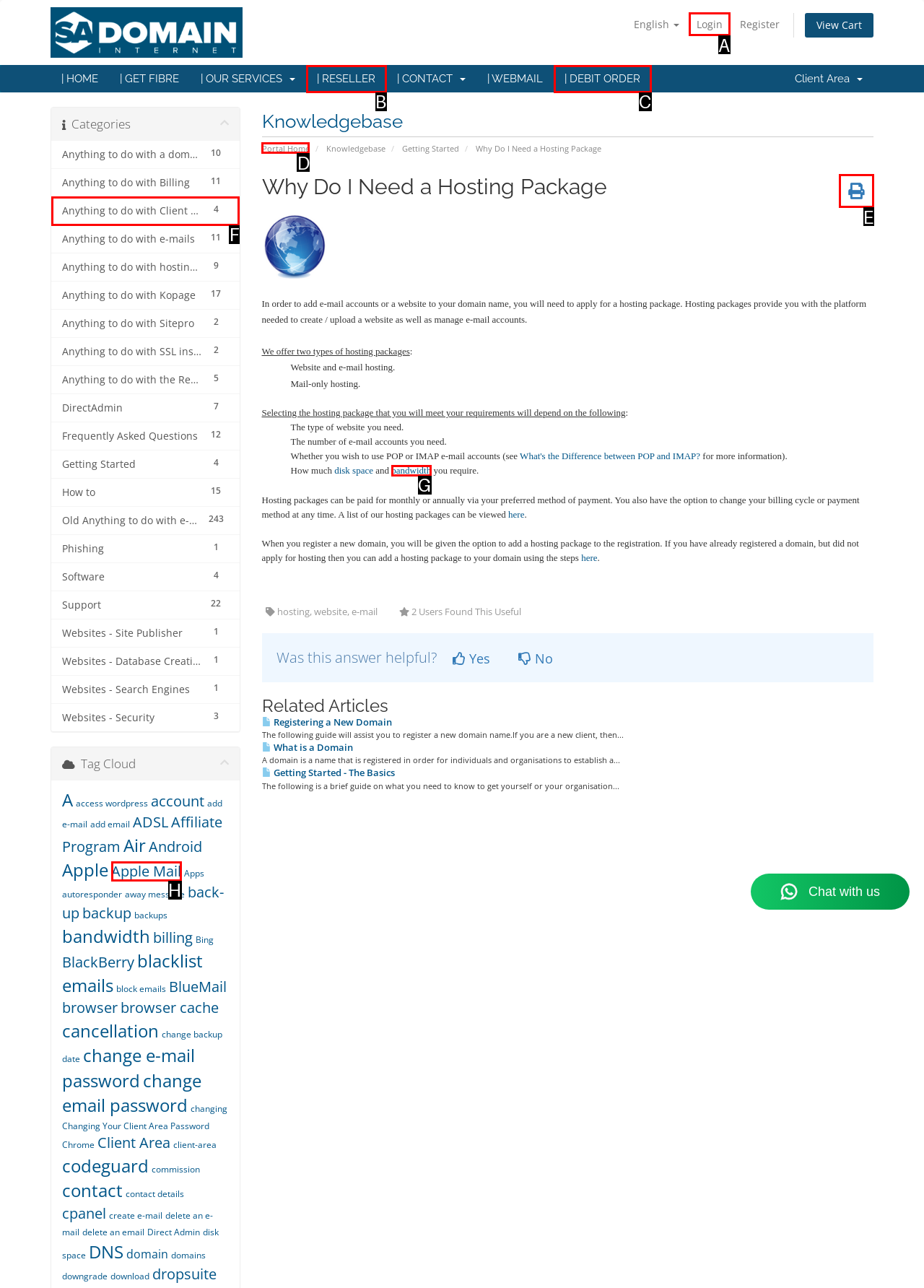Find the appropriate UI element to complete the task: Login to the system. Indicate your choice by providing the letter of the element.

A